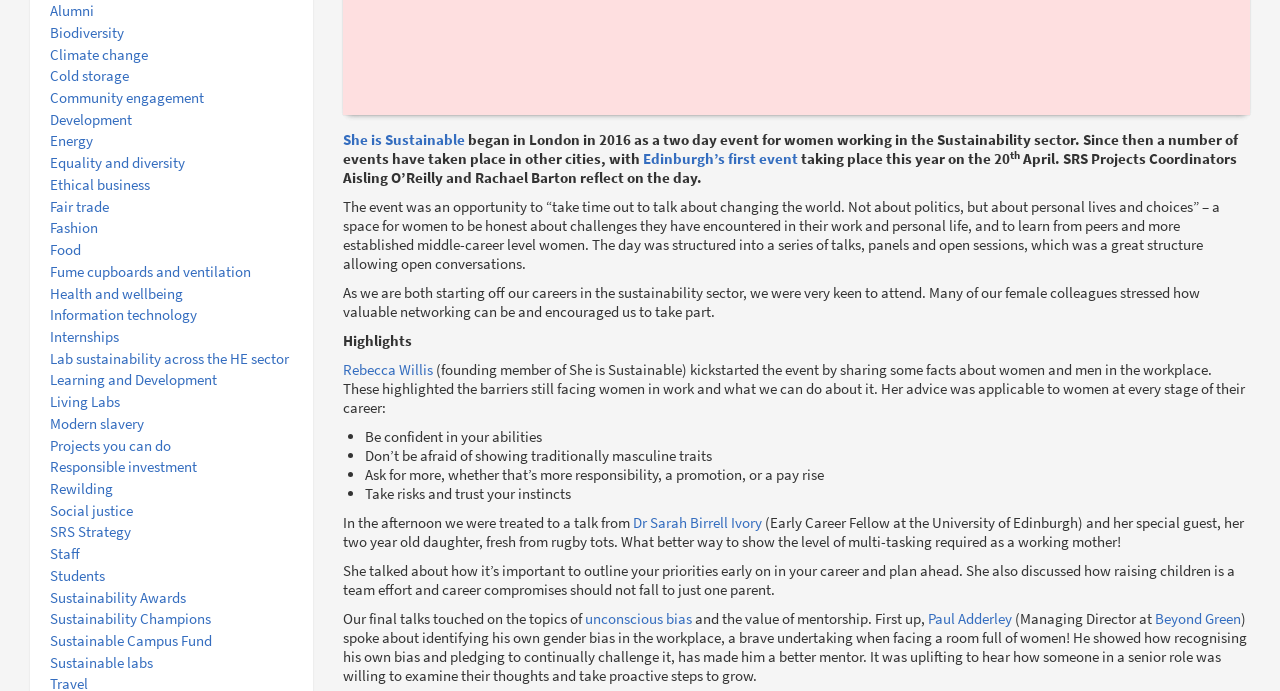Locate the bounding box coordinates of the clickable part needed for the task: "Learn more about Dr Sarah Birrell Ivory".

[0.494, 0.743, 0.595, 0.77]